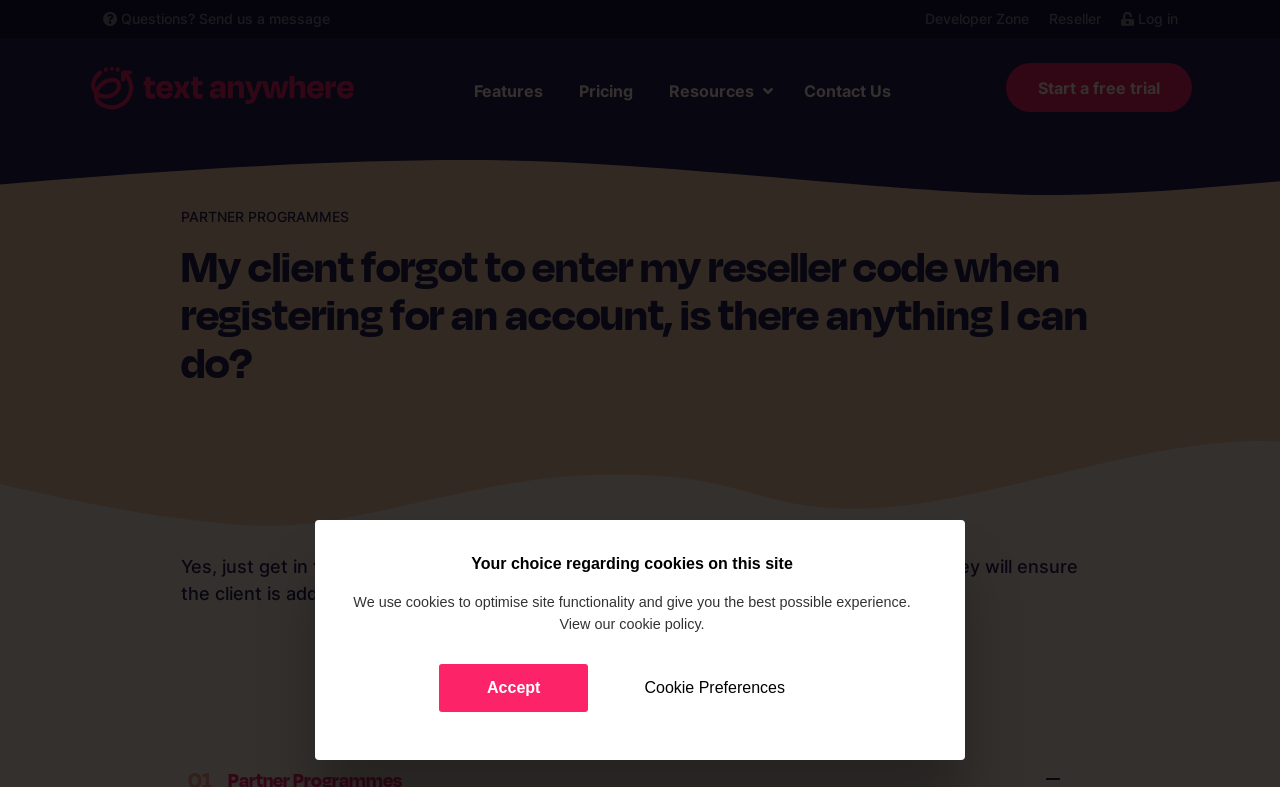Pinpoint the bounding box coordinates of the clickable element to carry out the following instruction: "Click the Start a free trial button."

[0.786, 0.08, 0.931, 0.143]